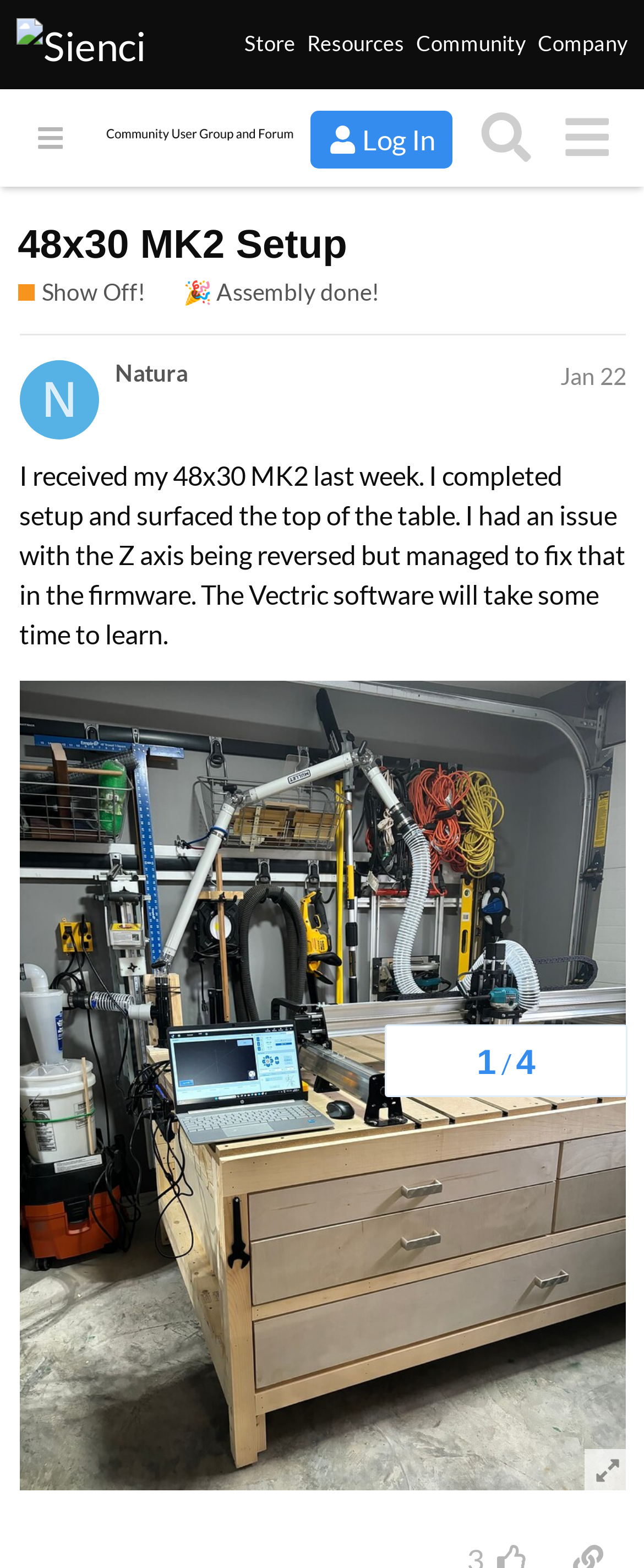Based on the image, please elaborate on the answer to the following question:
How many links are in the top navigation menu?

I counted the number of links in the top navigation menu, which are 'Sienci Labs', 'Store', 'Resources', 'Community', and 'Company'.